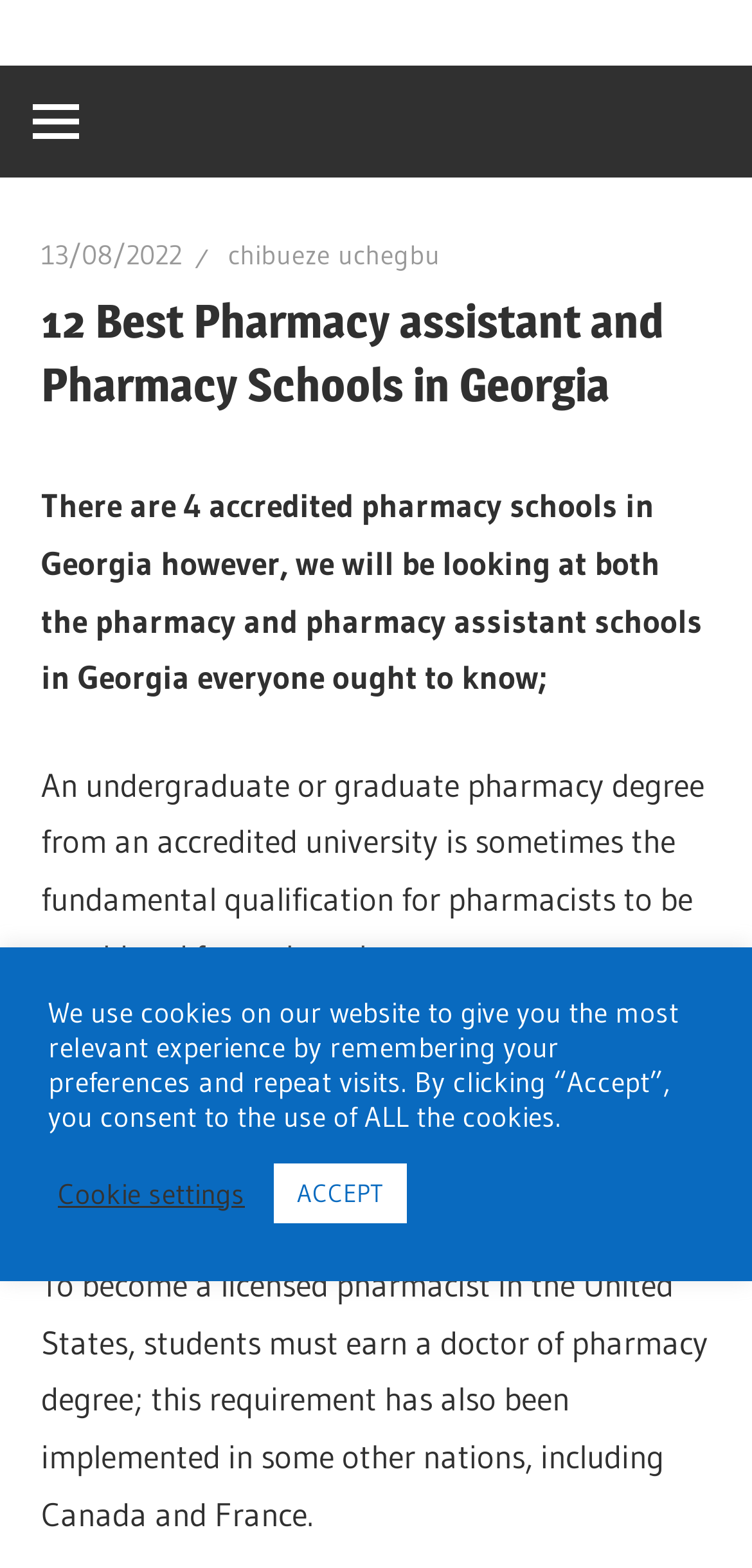Please provide the bounding box coordinates for the UI element as described: "chibueze uchegbu". The coordinates must be four floats between 0 and 1, represented as [left, top, right, bottom].

[0.303, 0.152, 0.585, 0.174]